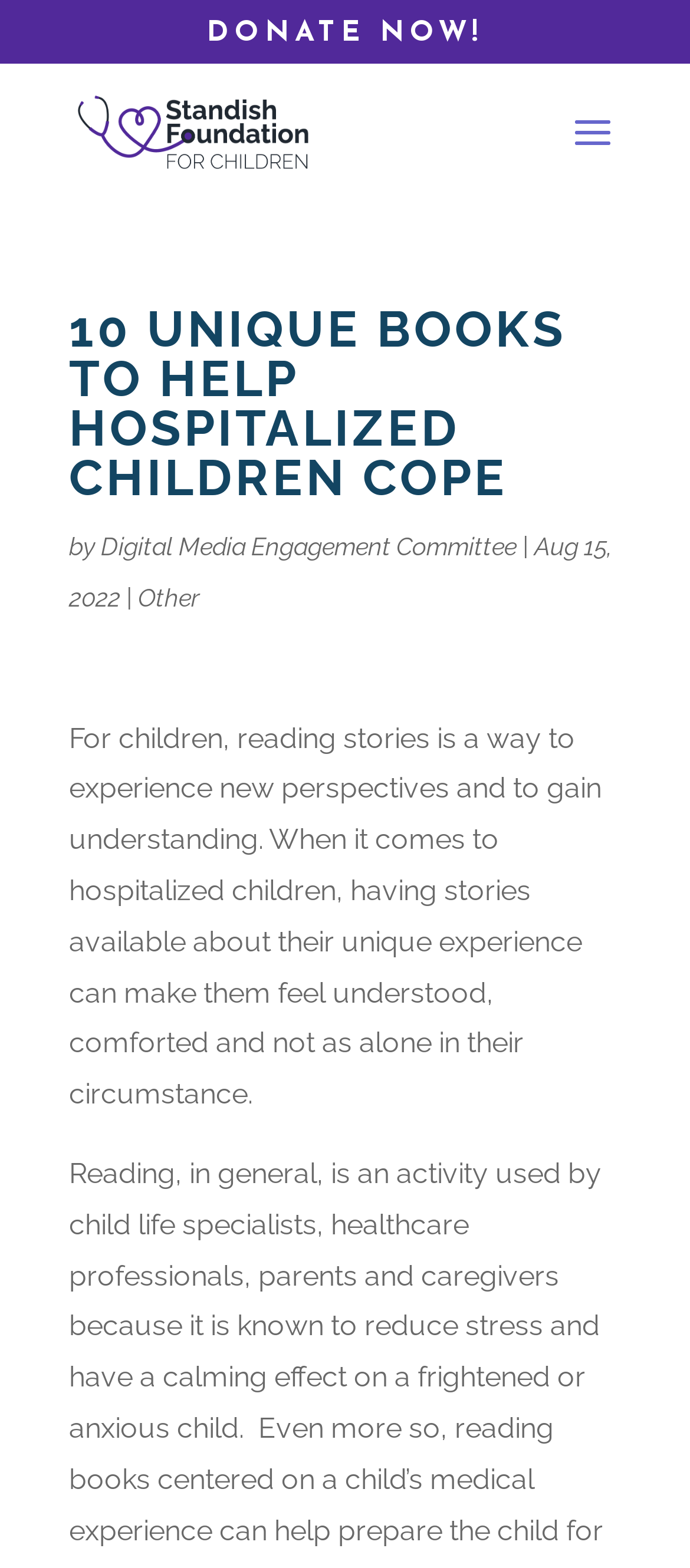Respond to the question below with a single word or phrase: What is the committee mentioned in the webpage?

Digital Media Engagement Committee